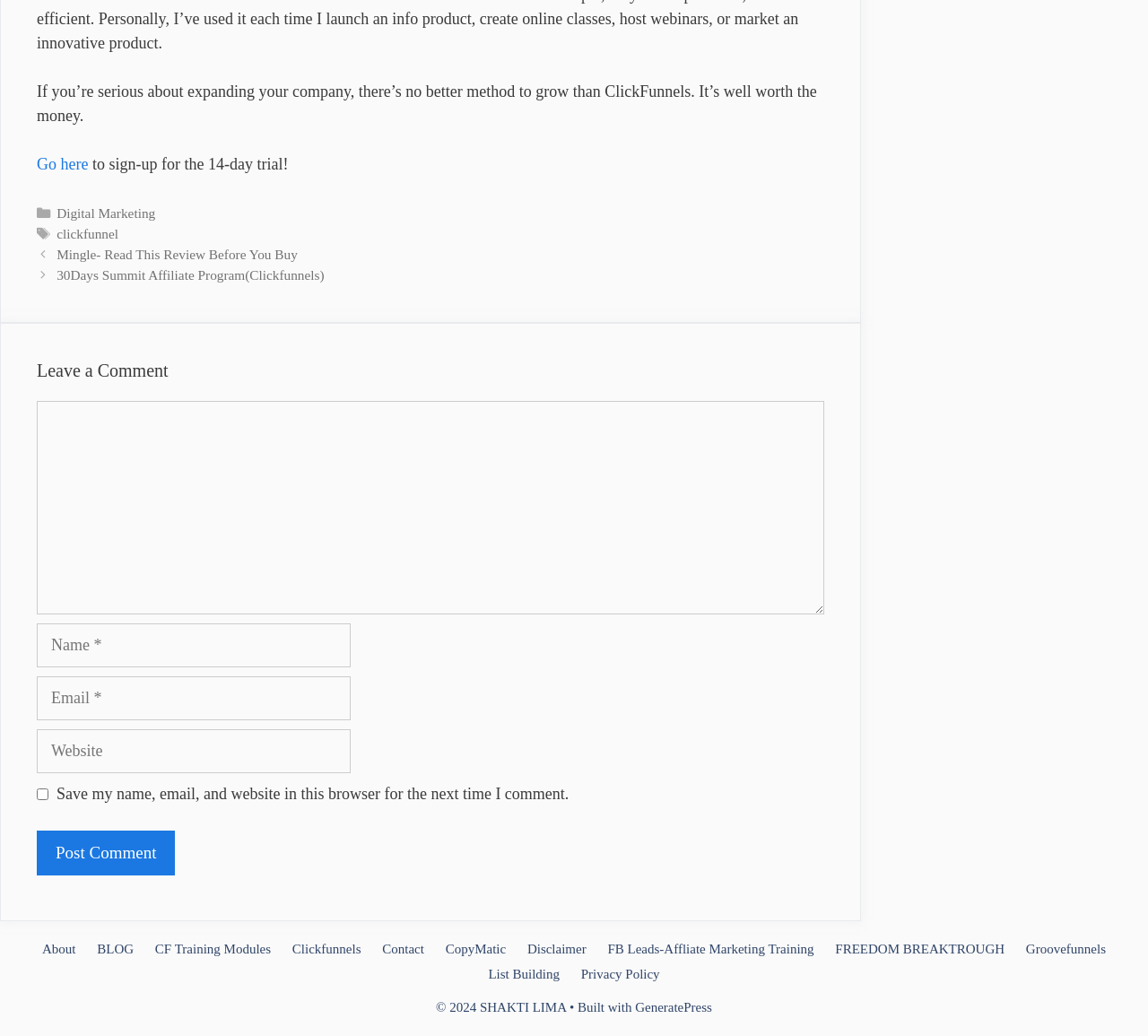Could you determine the bounding box coordinates of the clickable element to complete the instruction: "Click on the 'Post Comment' button"? Provide the coordinates as four float numbers between 0 and 1, i.e., [left, top, right, bottom].

[0.032, 0.802, 0.153, 0.845]